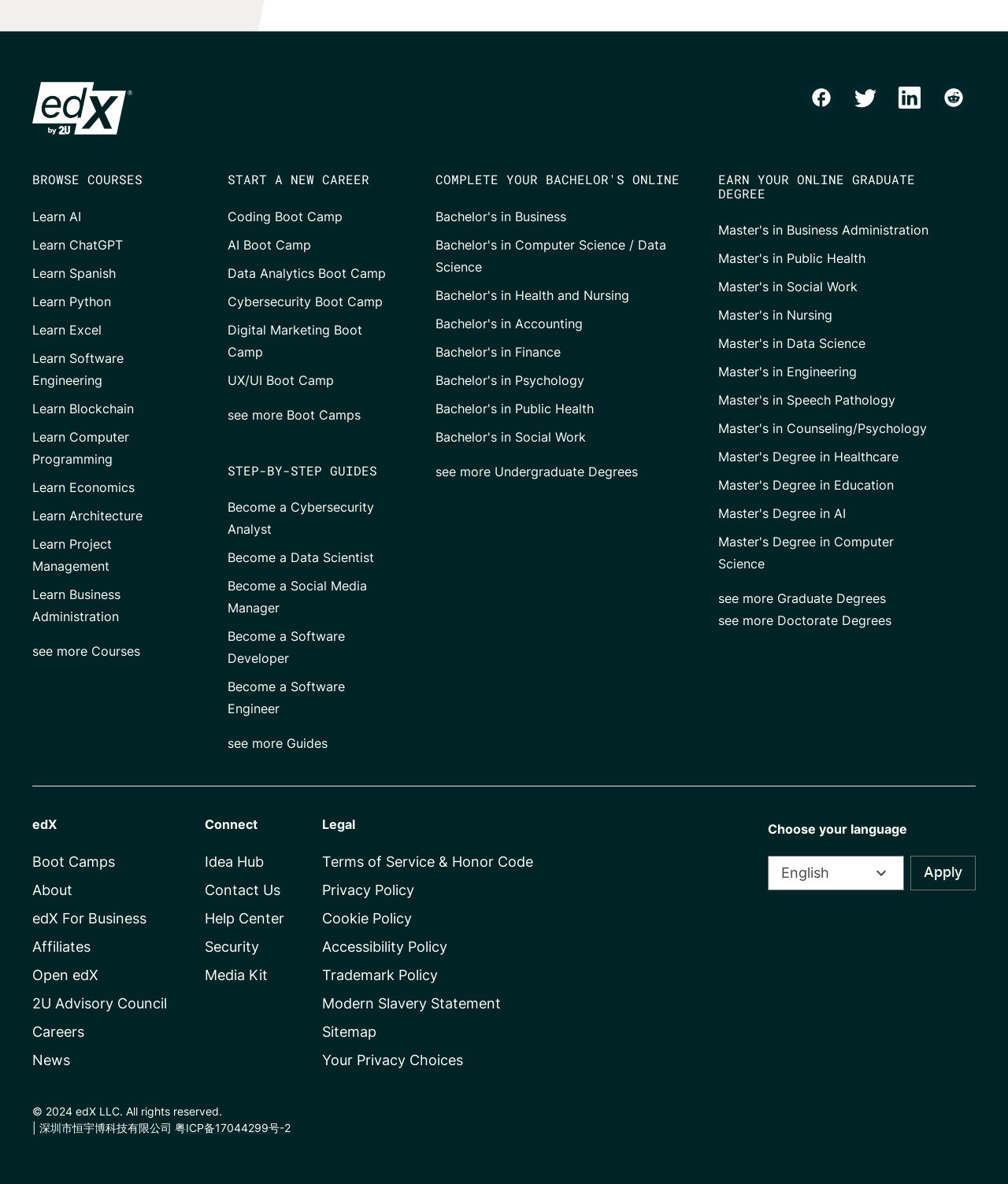How many categories of online degrees are available?
Answer the question with just one word or phrase using the image.

Three